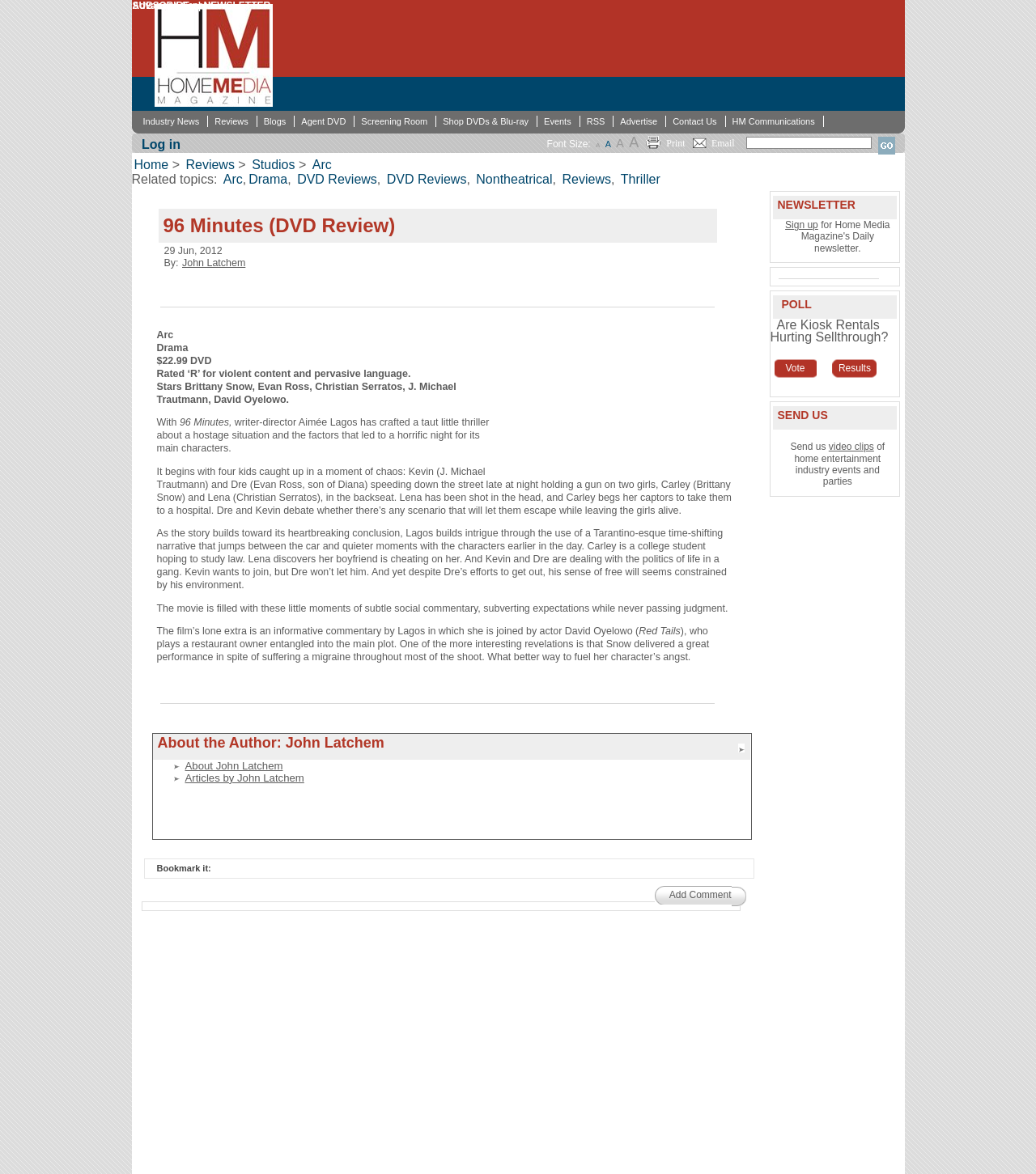Please determine the bounding box of the UI element that matches this description: 繁體中文. The coordinates should be given as (top-left x, top-left y, bottom-right x, bottom-right y), with all values between 0 and 1.

None